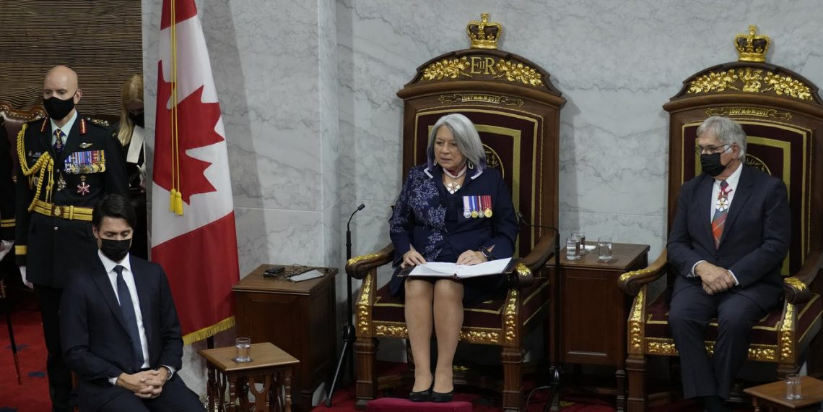What is the significance of the Canadian flag?
Using the visual information from the image, give a one-word or short-phrase answer.

National pride